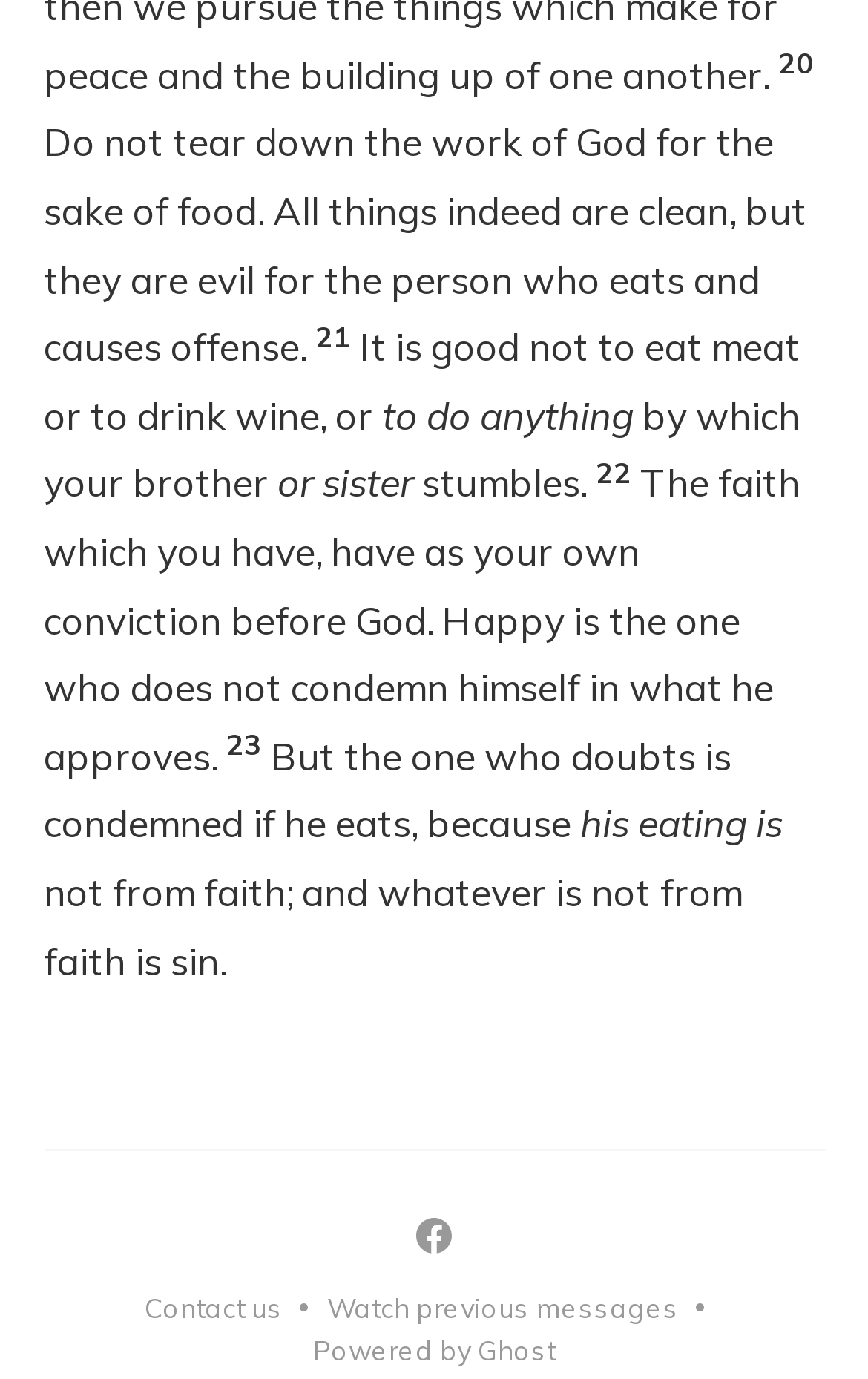Locate the bounding box of the UI element defined by this description: "aria-label="Facebook"". The coordinates should be given as four float numbers between 0 and 1, formatted as [left, top, right, bottom].

[0.479, 0.882, 0.521, 0.908]